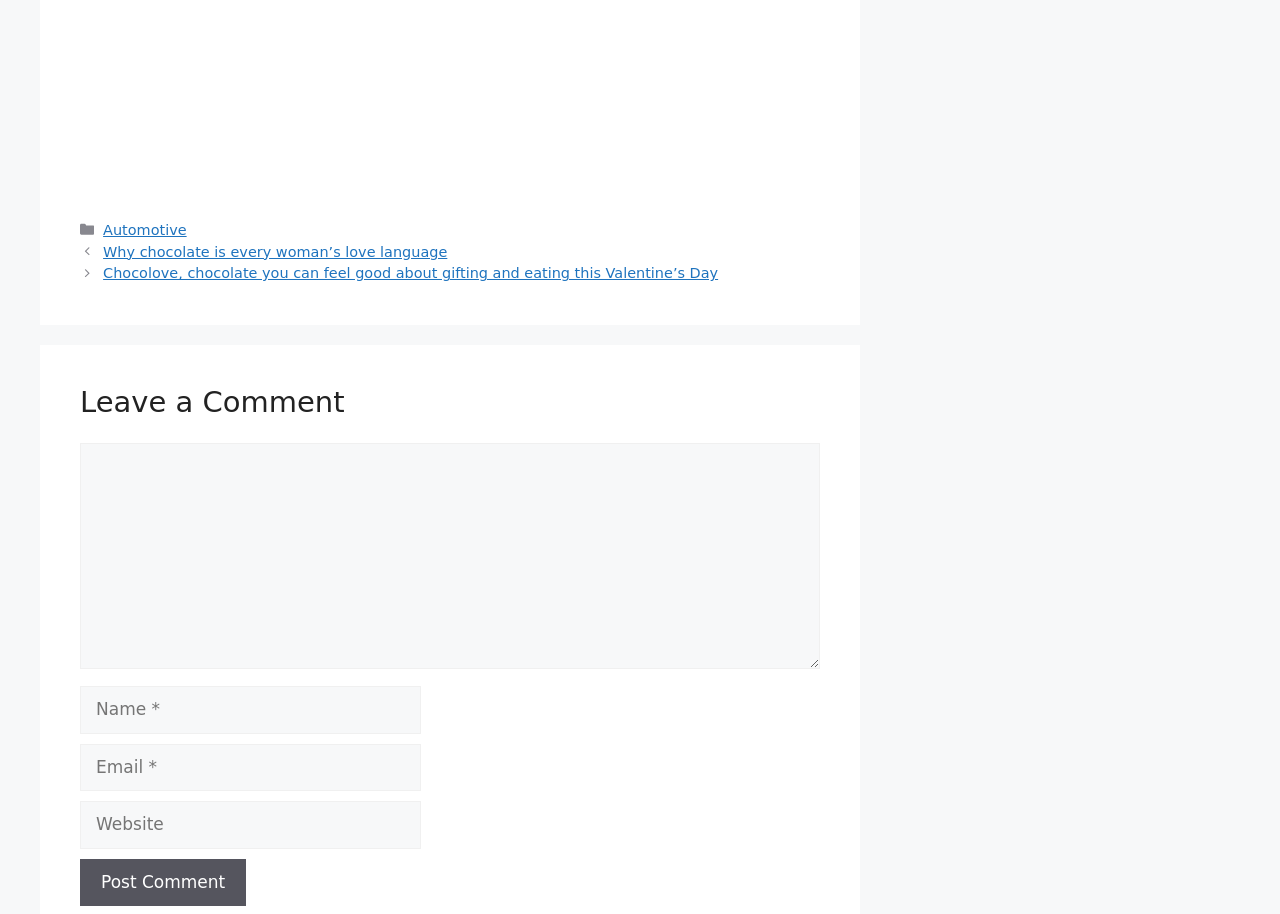What is the function of the button at the bottom?
Use the screenshot to answer the question with a single word or phrase.

Post Comment